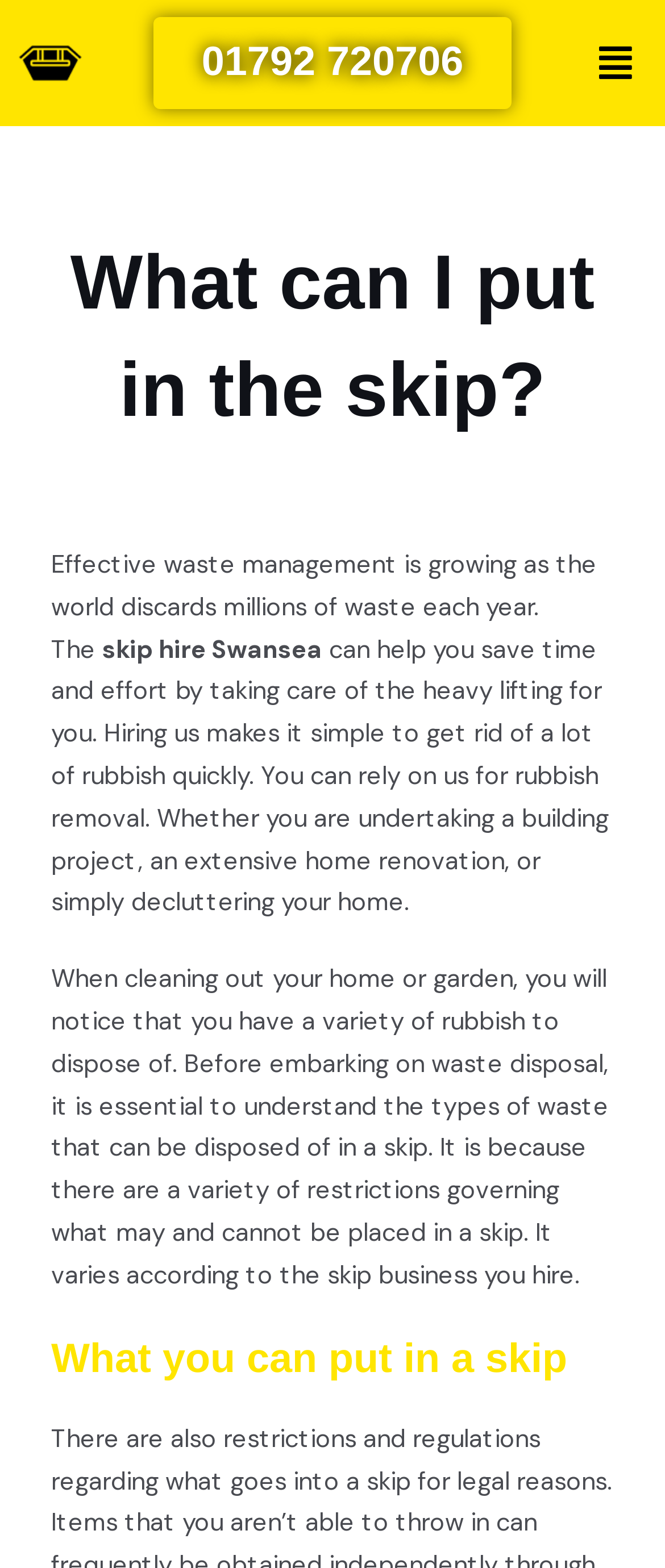What is the topic of the main content on the webpage?
Answer the question with a detailed and thorough explanation.

The main content on the webpage discusses the importance of effective waste management, the benefits of hiring a skip, and the types of waste that can be disposed of in a skip.